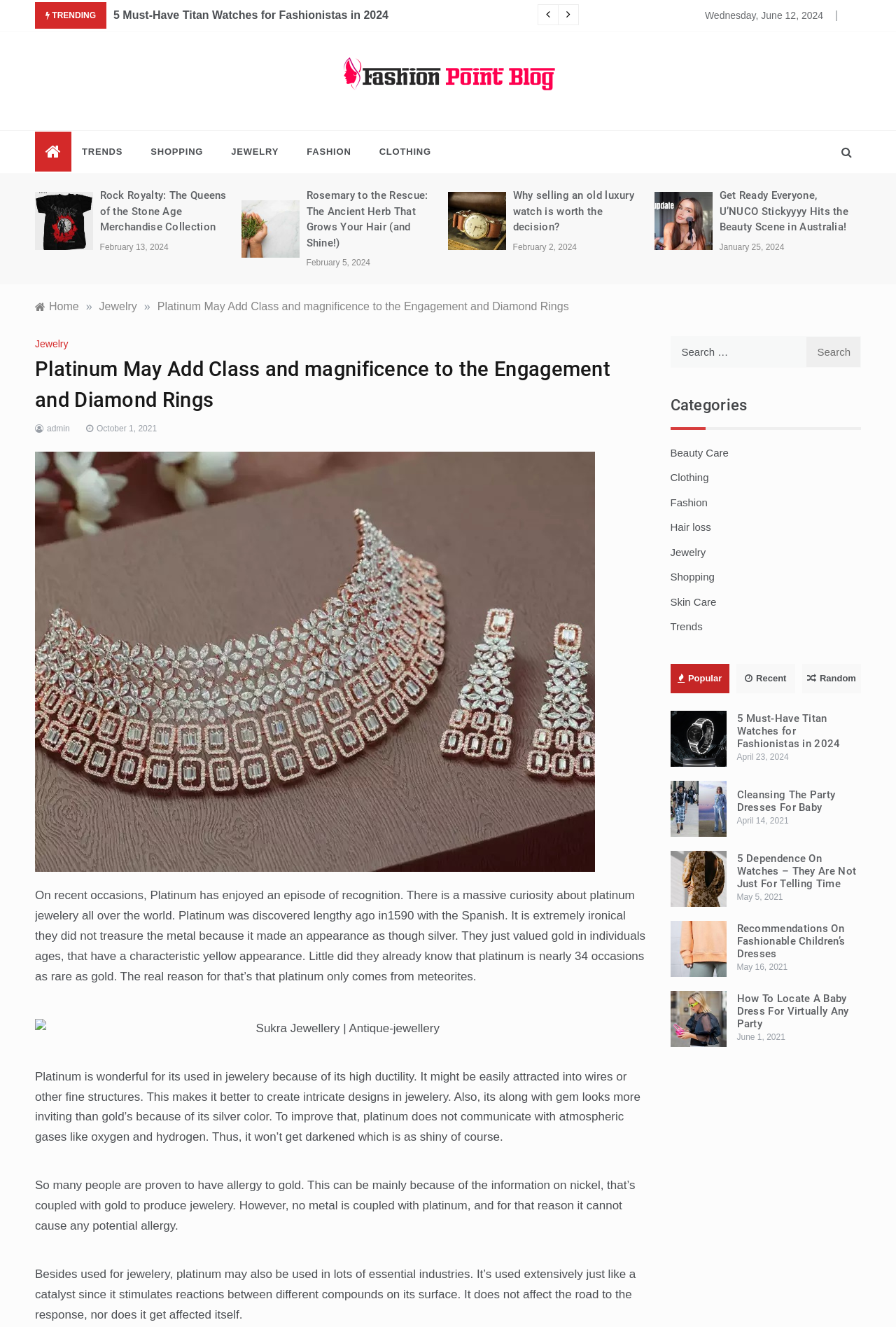Could you indicate the bounding box coordinates of the region to click in order to complete this instruction: "View the 'Jewelry' category".

[0.748, 0.411, 0.788, 0.42]